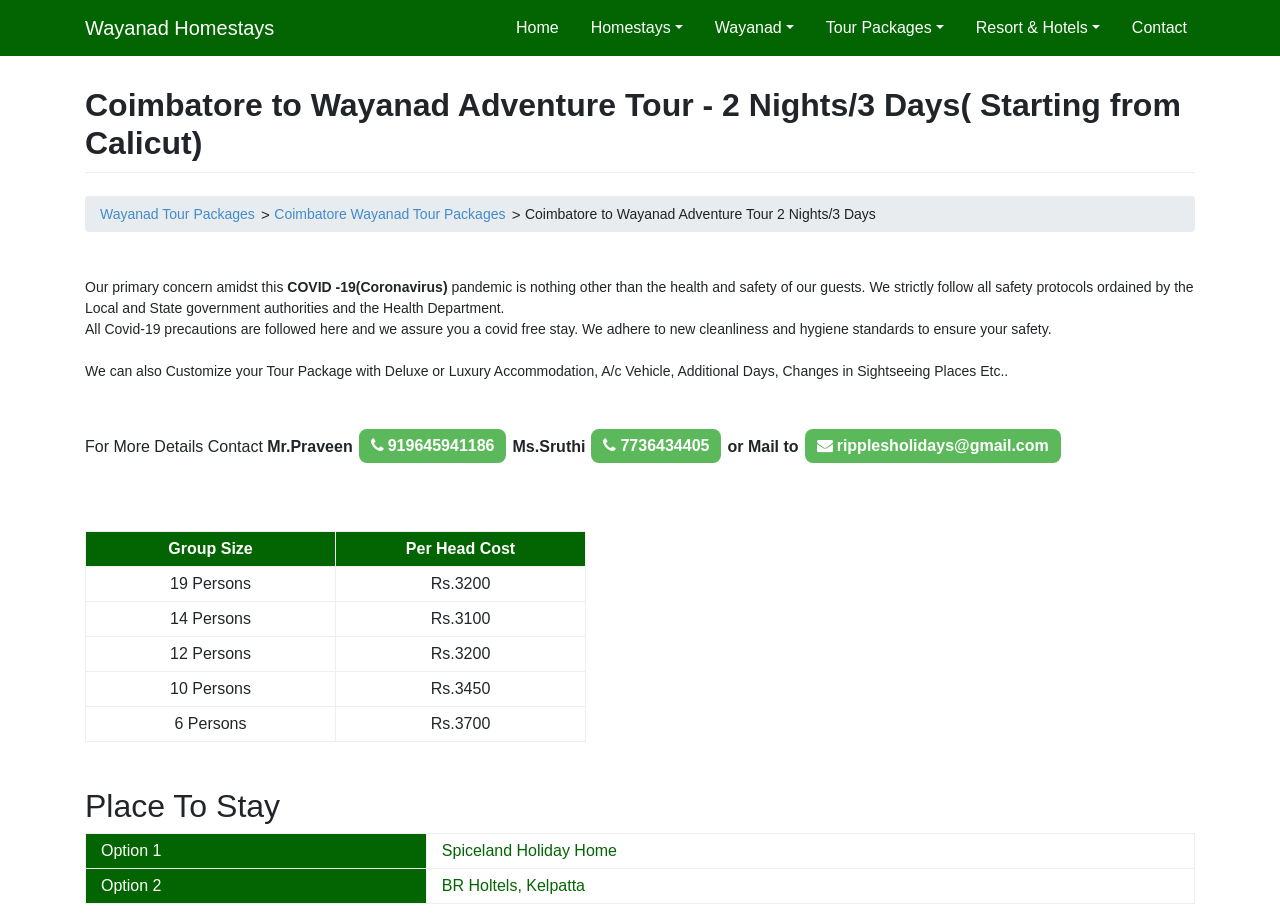Find the bounding box coordinates of the clickable area required to complete the following action: "Check the price for 10 Persons".

[0.067, 0.733, 0.457, 0.771]